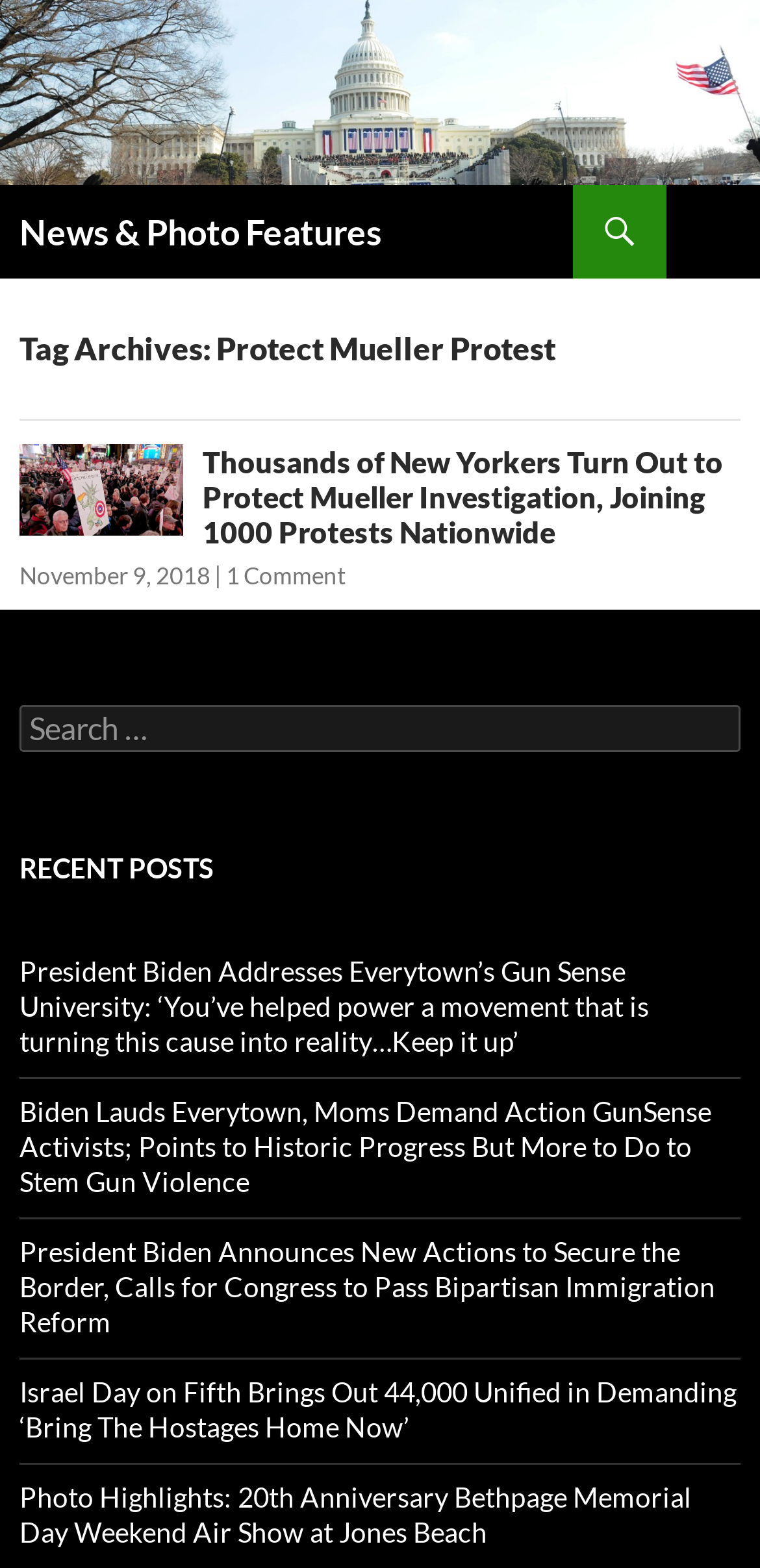Present a detailed account of what is displayed on the webpage.

The webpage is about the "Protect Mueller Protest Archives" with a focus on news and photo features. At the top, there is a prominent image with the title "News & Photo Features" and a link with the same text. Below this, there is a heading with the same title, accompanied by another link.

To the right of the image, there is a search bar with a link labeled "Search" and a "SKIP TO CONTENT" link. The main content area begins below this, with a header section that contains a heading "Tag Archives: Protect Mueller Protest".

The main article section features a heading "Thousands of New Yorkers Turn Out to Protect Mueller Investigation, Joining 1000 Protests Nationwide" with a link to the article. Below this, there is a link to the publication date "November 9, 2018" and a link to "1 Comment". 

Further down, there is a search section with a label "Search for:" and a search box. Below this, there is a heading "RECENT POSTS" followed by a list of five links to recent articles, including titles such as "President Biden Addresses Everytown’s Gun Sense University" and "Photo Highlights: 20th Anniversary Bethpage Memorial Day Weekend Air Show at Jones Beach".